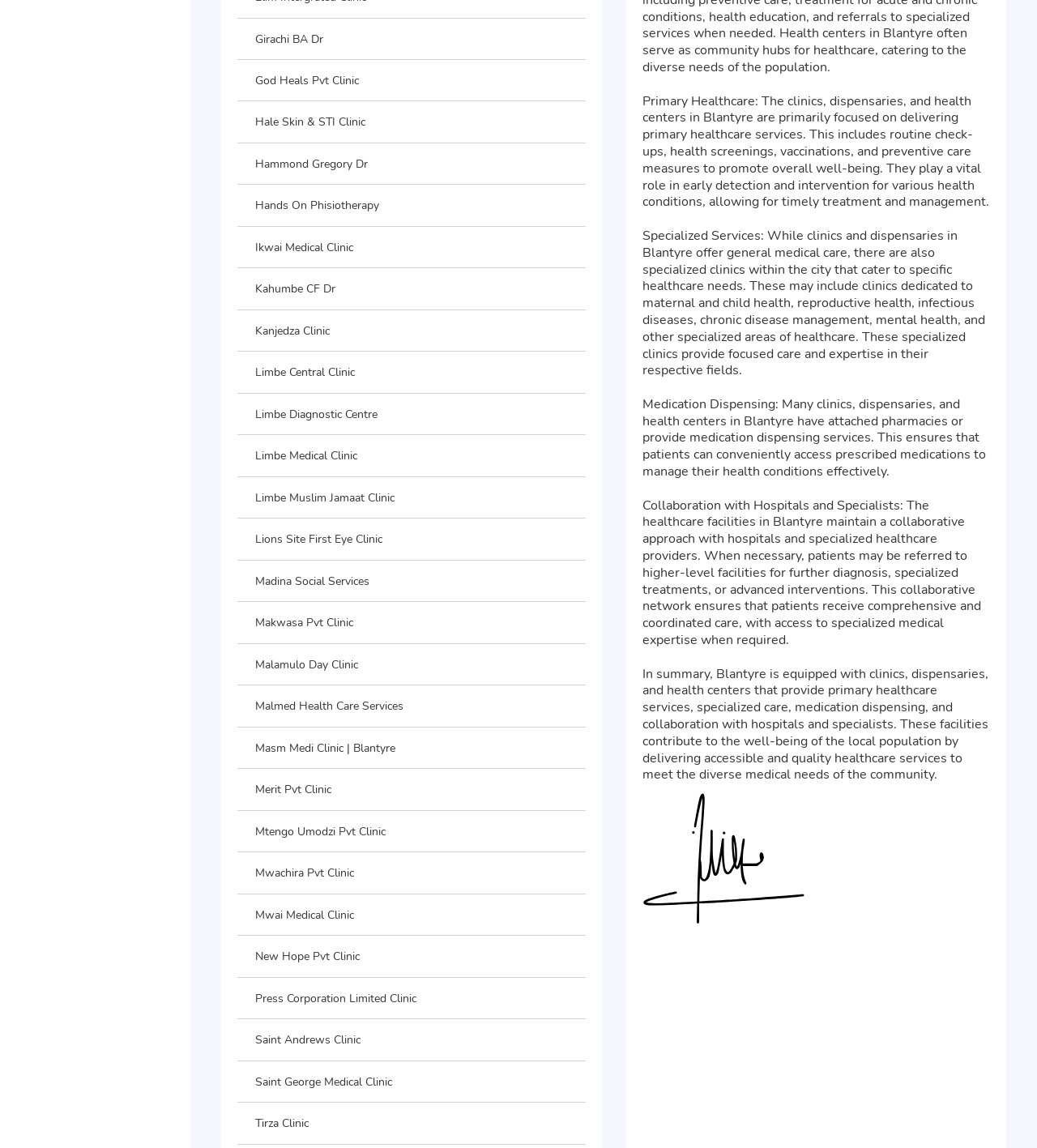How many clinics are listed on this webpage?
Refer to the image and provide a one-word or short phrase answer.

More than 20